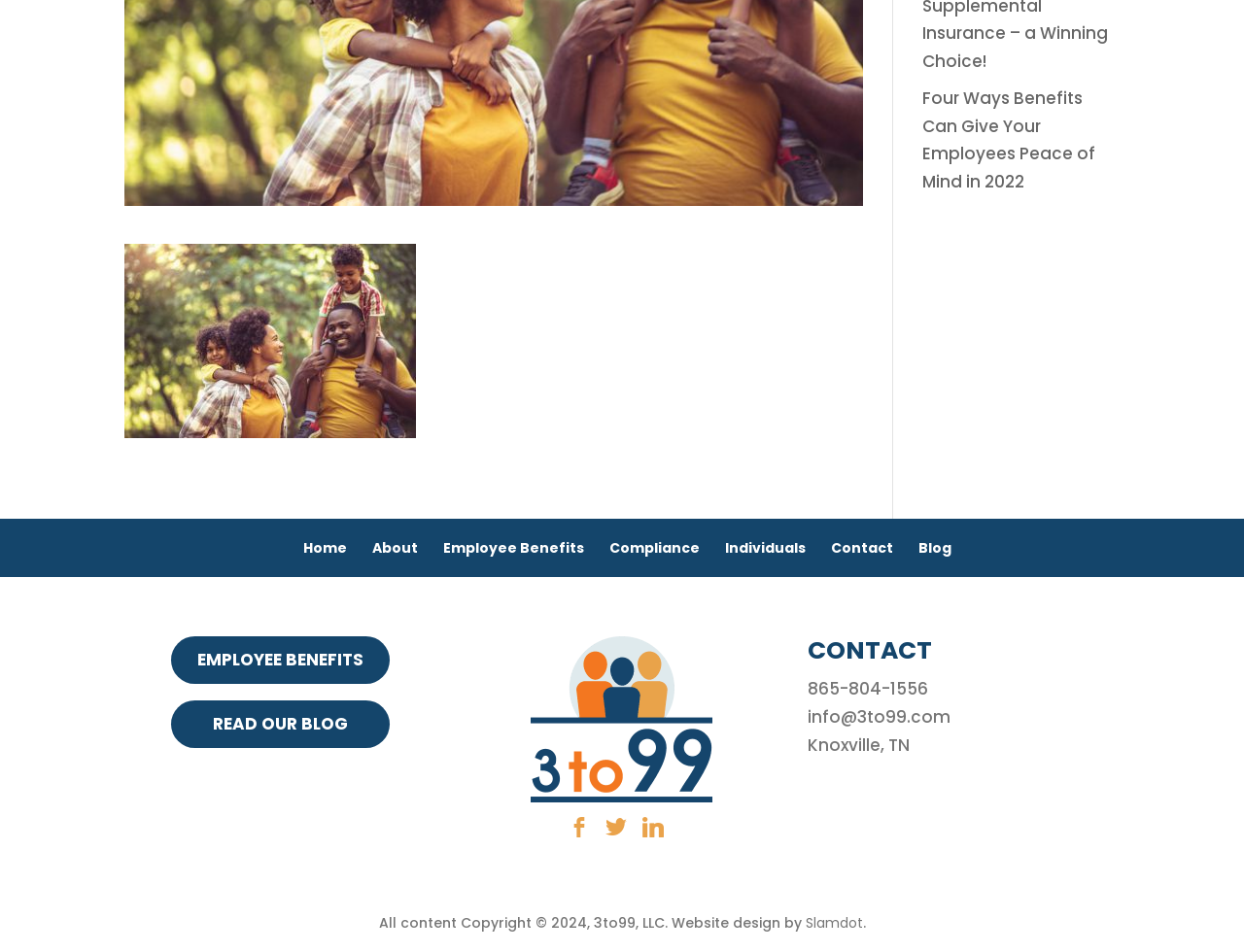Find the bounding box coordinates for the element described here: "Contact".

[0.668, 0.565, 0.718, 0.585]